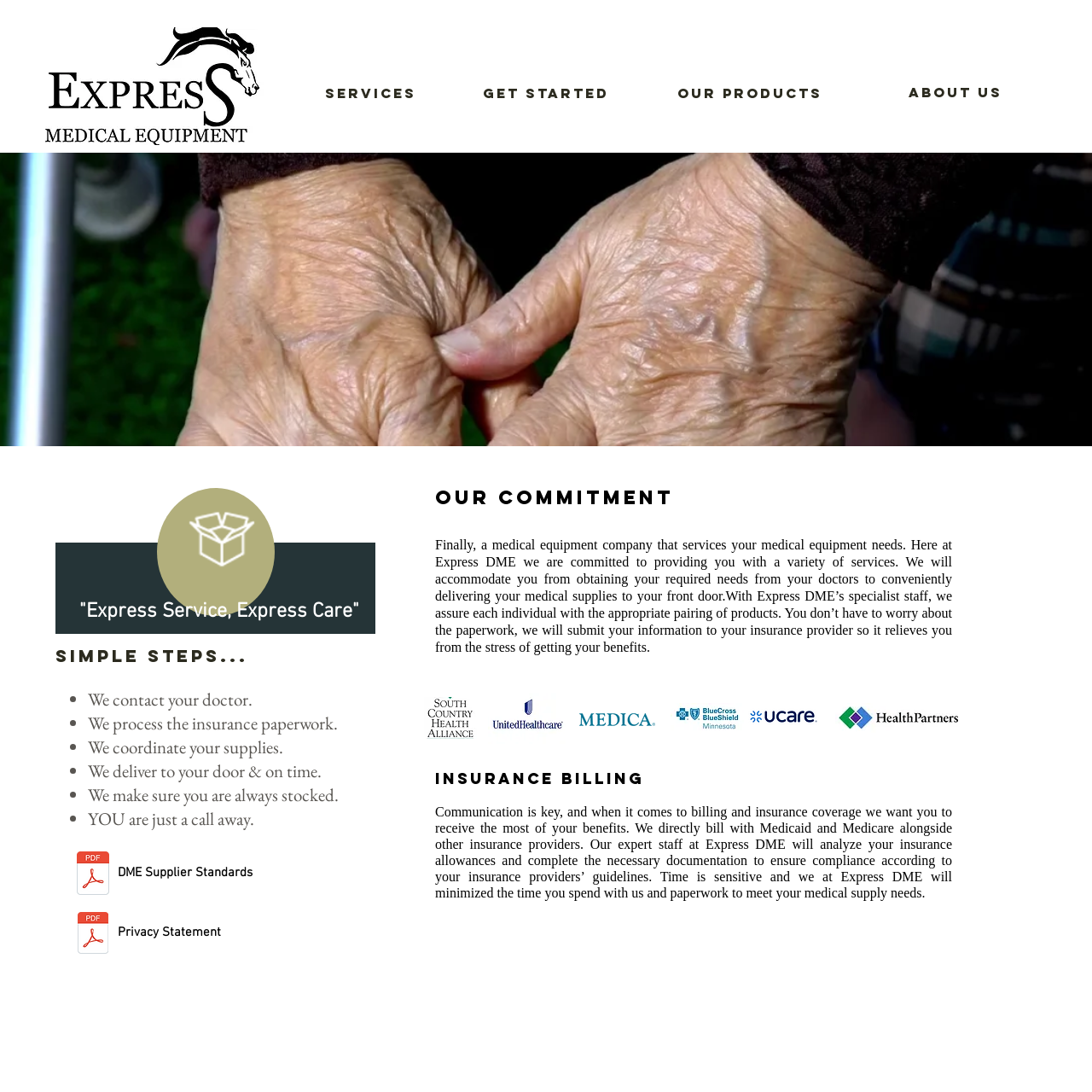Generate an in-depth caption that captures all aspects of the webpage.

The webpage is about Express, a medical equipment company that provides various services to its customers. At the top left corner, there is a logo image. Below the logo, there are four navigation links: "Services", "Get Started", "Our Products", and "About Us". 

The main content of the webpage is divided into several sections. The first section has a heading "Express Service, Express Care" and describes the company's services in simple steps. These steps are listed in bullet points, including contacting the customer's doctor, processing insurance paperwork, coordinating supplies, delivering to the customer's door, and ensuring the customer is always stocked.

Below this section, there is a link to a PDF file "Supplier Standards Compliance.pdf" and a heading "DME Supplier Standards". 

The next section has a heading "our Commitment" and a paragraph of text describing the company's commitment to providing a variety of services, including obtaining required needs from doctors and delivering medical supplies to the customer's front door. The company also assures that its specialist staff will pair each individual with the appropriate products and handle the paperwork for insurance benefits.

On the right side of this section, there are three images of insurance providers: UnitedHealthcare, G6CIGKNAOVD4PJPXRX5RIW56UI, and Ucare sign. Below these images, there is another image of Health-Partners-MN.

The next section has a heading "Insurance Billing" and describes the company's insurance billing process. The company directly bills with Medicaid, Medicare, and other insurance providers, and its expert staff analyzes insurance allowances and completes necessary documentation to ensure compliance.

At the bottom of the webpage, there is a link to a PDF file "Privacy Statement.pdf" and a heading "Privacy Statement".